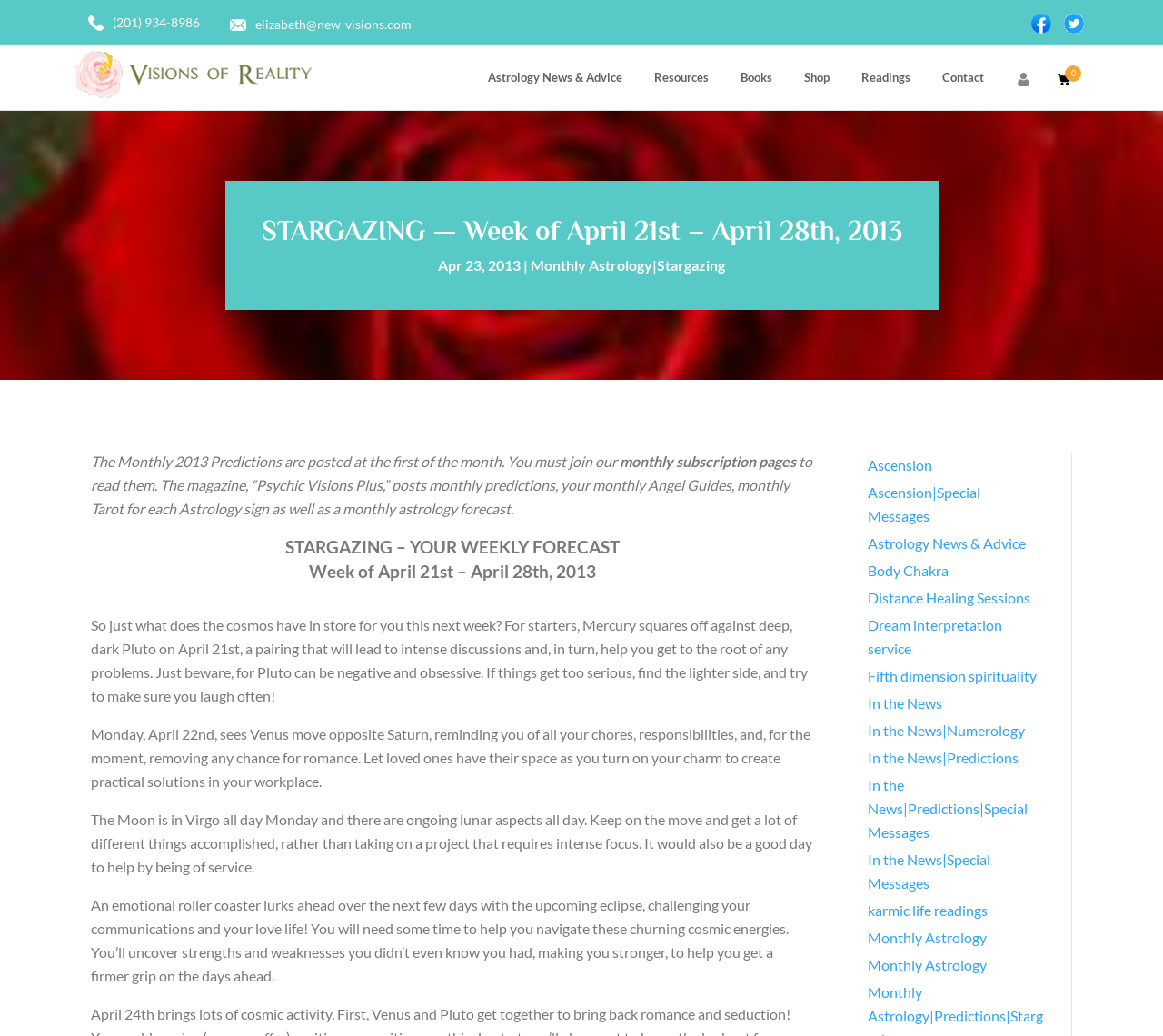Provide a brief response using a word or short phrase to this question:
How many links are there in the webpage?

24